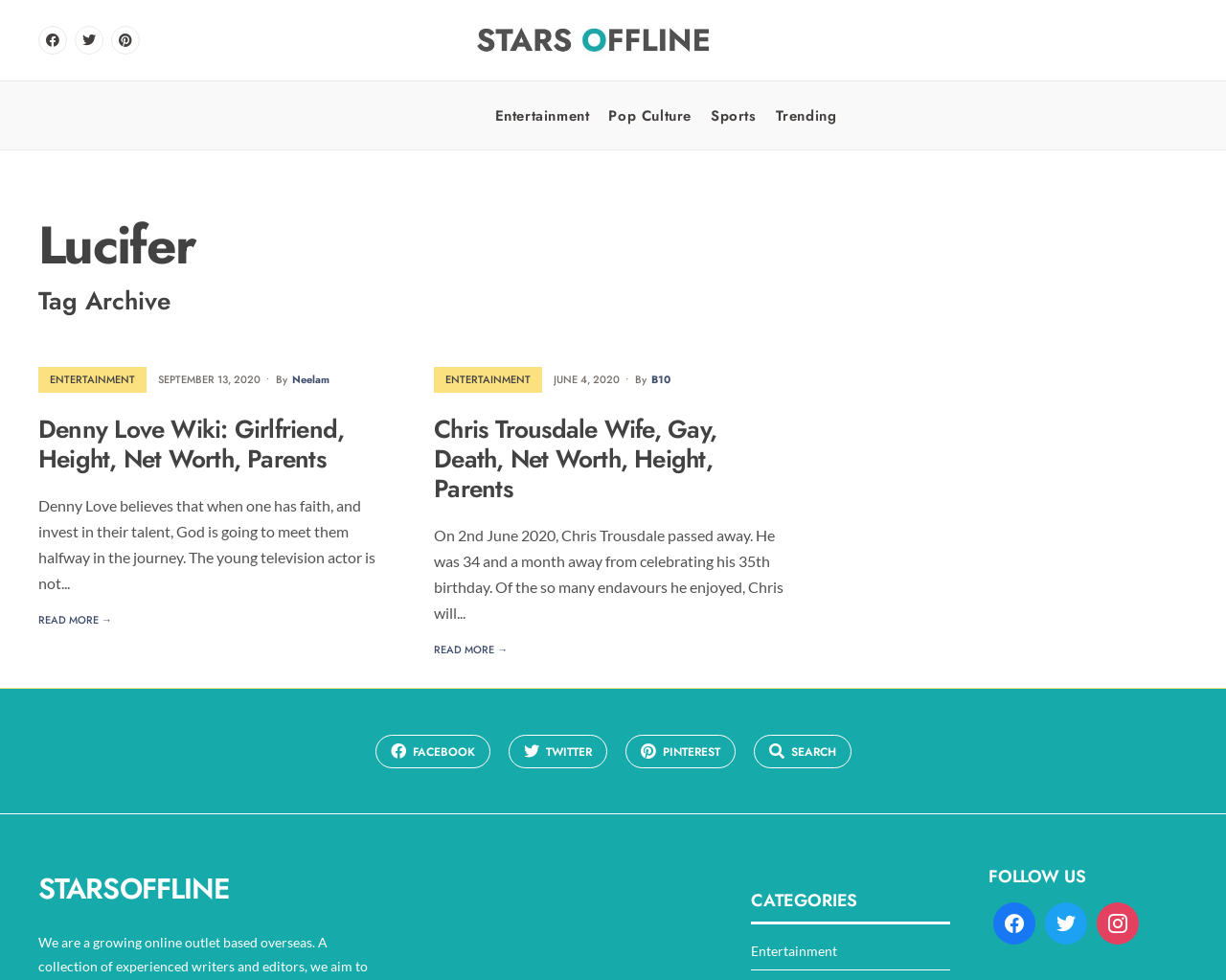Based on the element description Read More →, identify the bounding box of the UI element in the given webpage screenshot. The coordinates should be in the format (top-left x, top-left y, bottom-right x, bottom-right y) and must be between 0 and 1.

[0.354, 0.654, 0.414, 0.672]